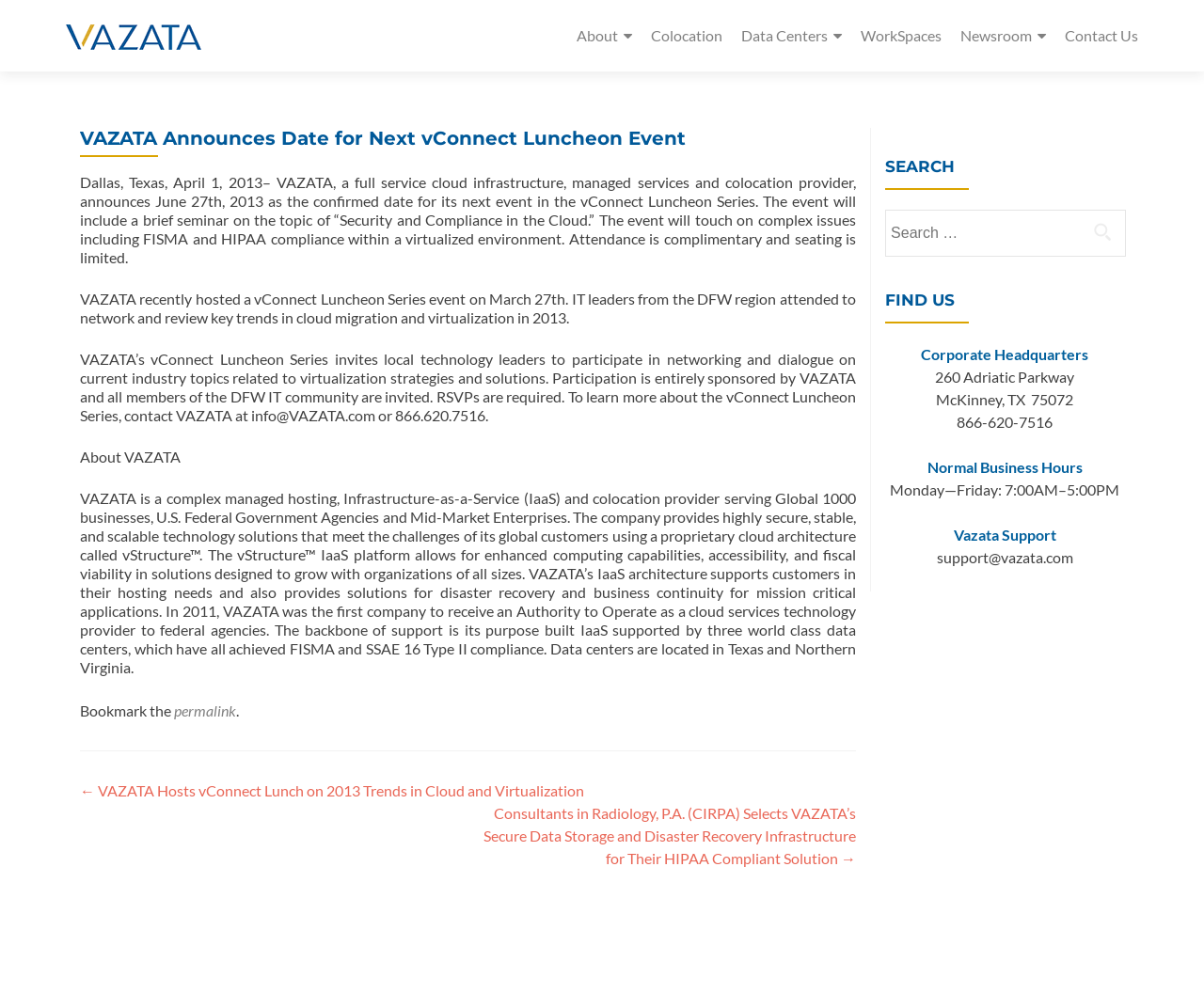Locate and generate the text content of the webpage's heading.

VAZATA Announces Date for Next vConnect Luncheon Event